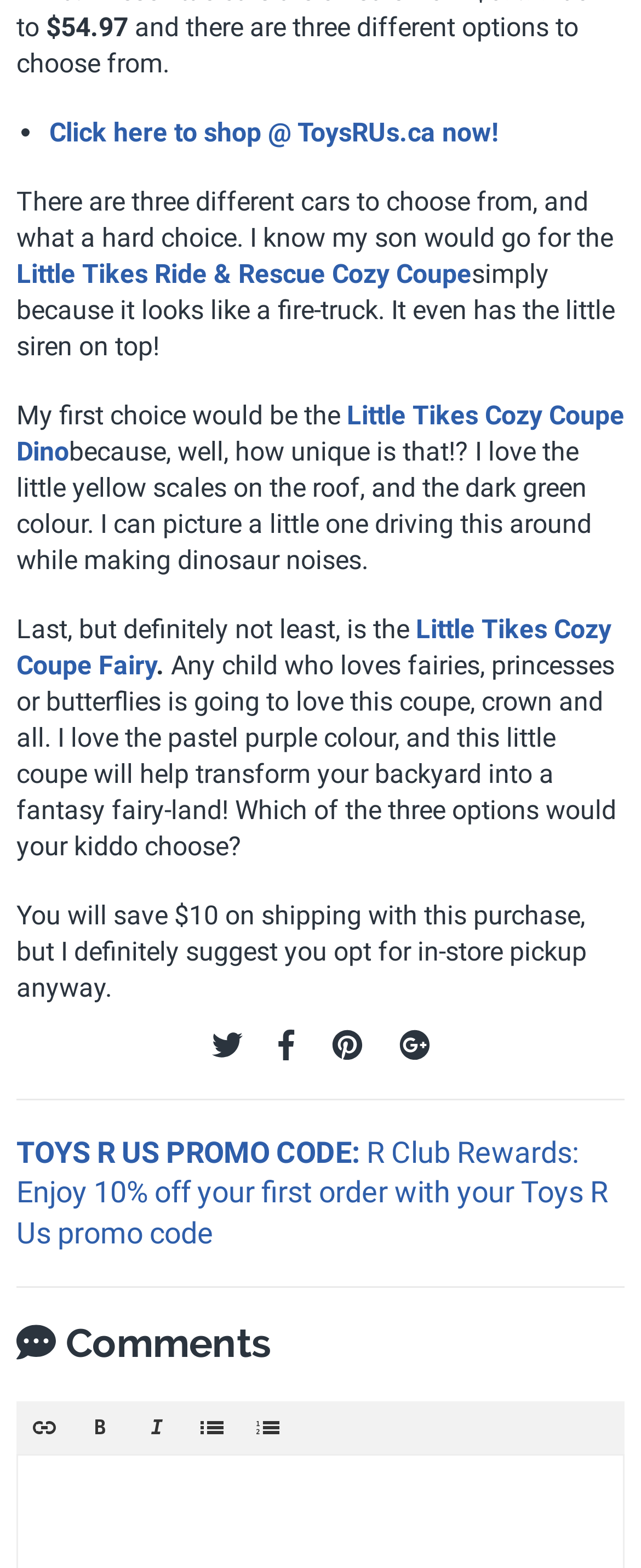What are the three different car options?
Please provide a comprehensive answer based on the visual information in the image.

The webpage describes three different car options for kids, which are mentioned in the text as Little Tikes Ride & Rescue Cozy Coupe, Little Tikes Cozy Coupe Dino, and Little Tikes Cozy Coupe Fairy.